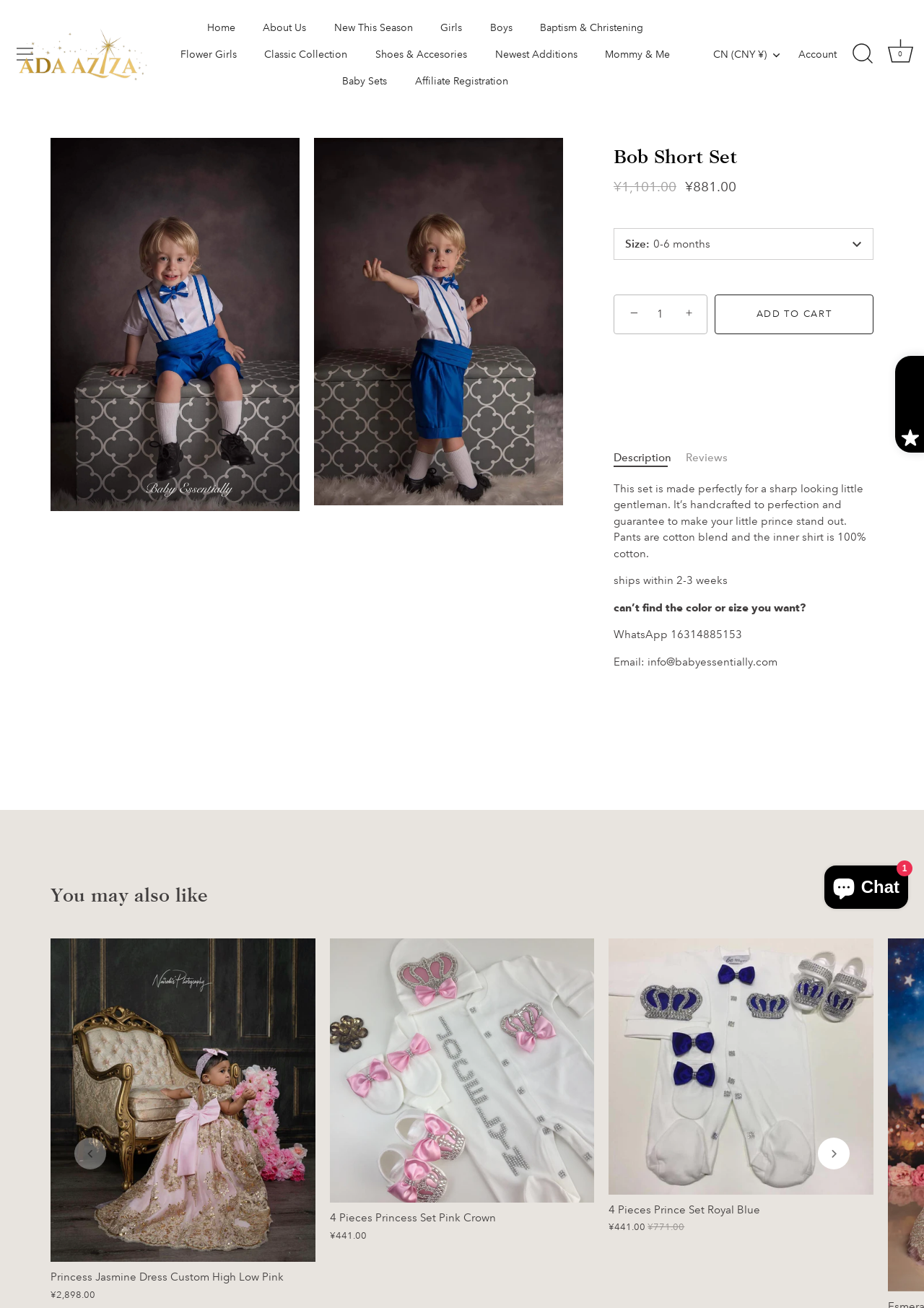Please find and provide the title of the webpage.

Bob Short Set